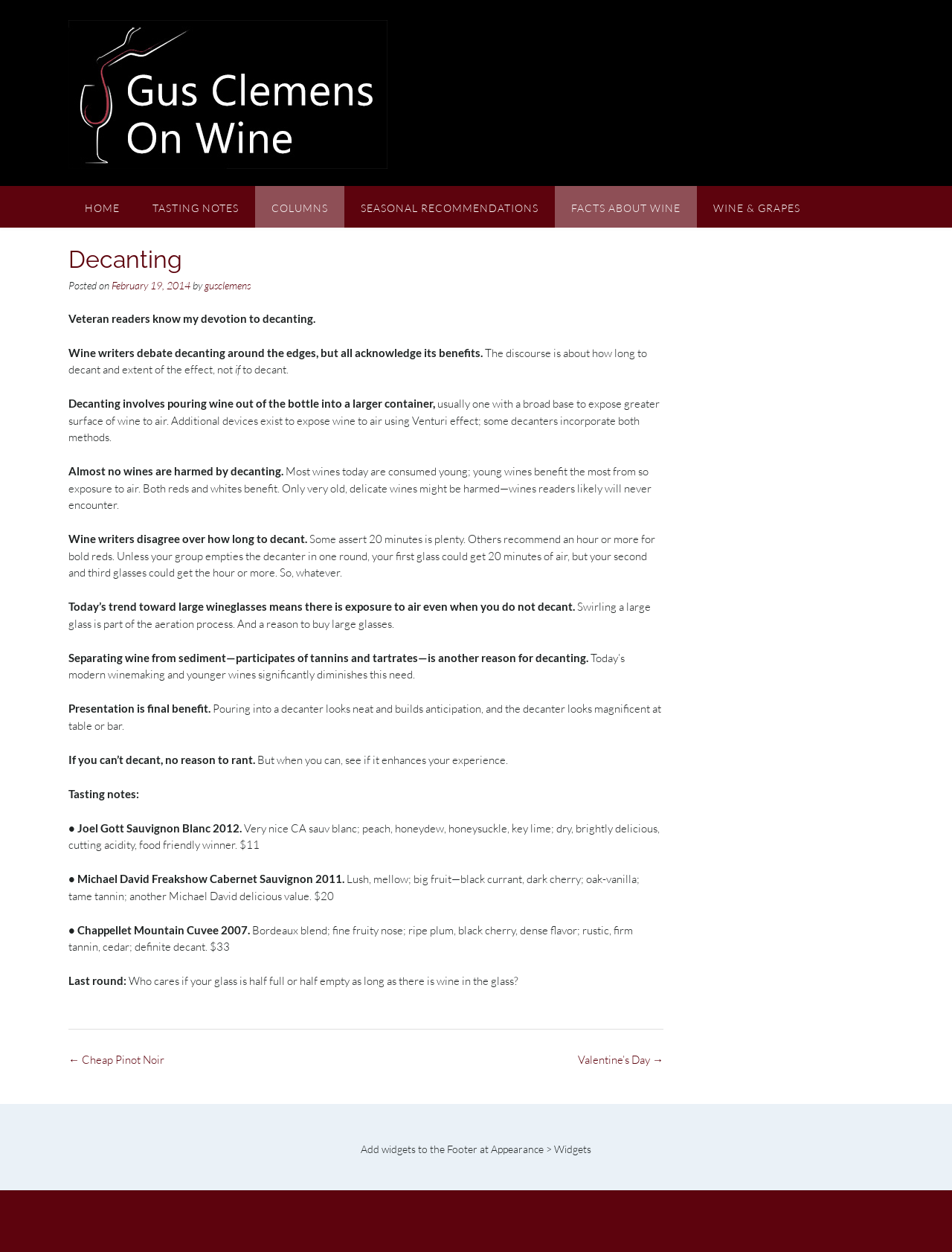Find the bounding box coordinates of the clickable element required to execute the following instruction: "Get in touch through email". Provide the coordinates as four float numbers between 0 and 1, i.e., [left, top, right, bottom].

None